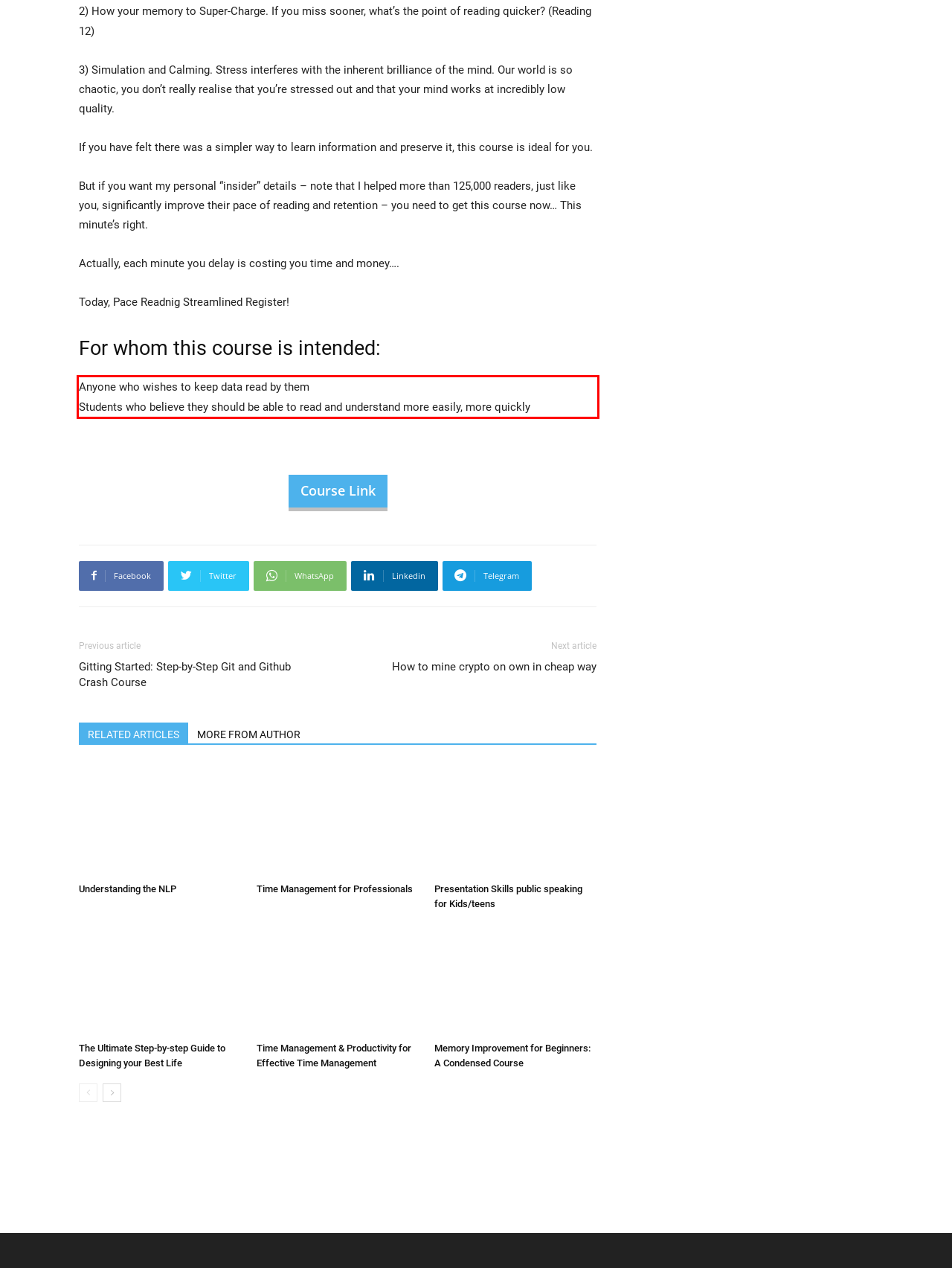Extract and provide the text found inside the red rectangle in the screenshot of the webpage.

Anyone who wishes to keep data read by them Students who believe they should be able to read and understand more easily, more quickly